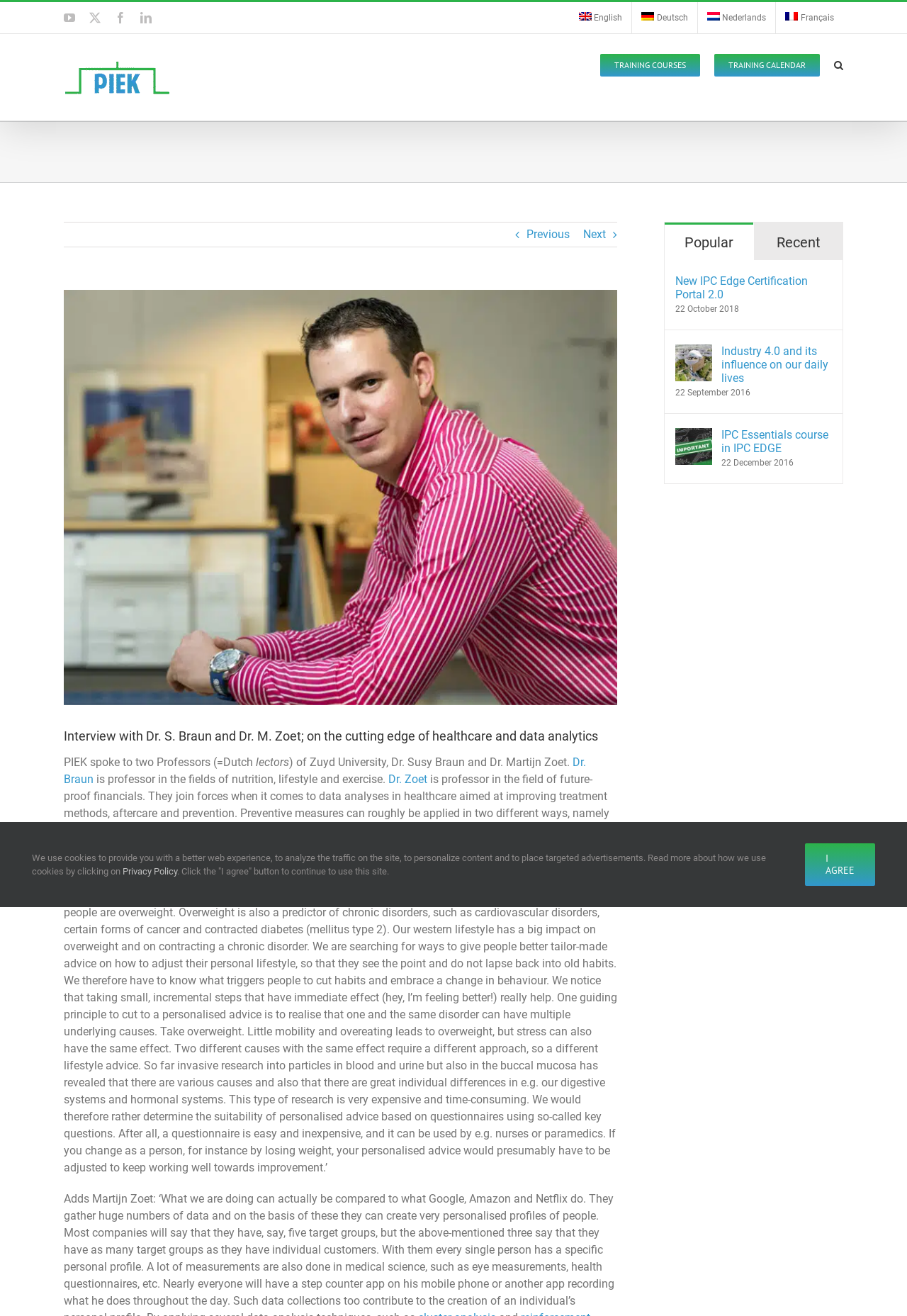Provide a brief response to the question below using a single word or phrase: 
What is the topic of the interview with Dr. Braun and Dr. Zoet?

healthcare and data analytics